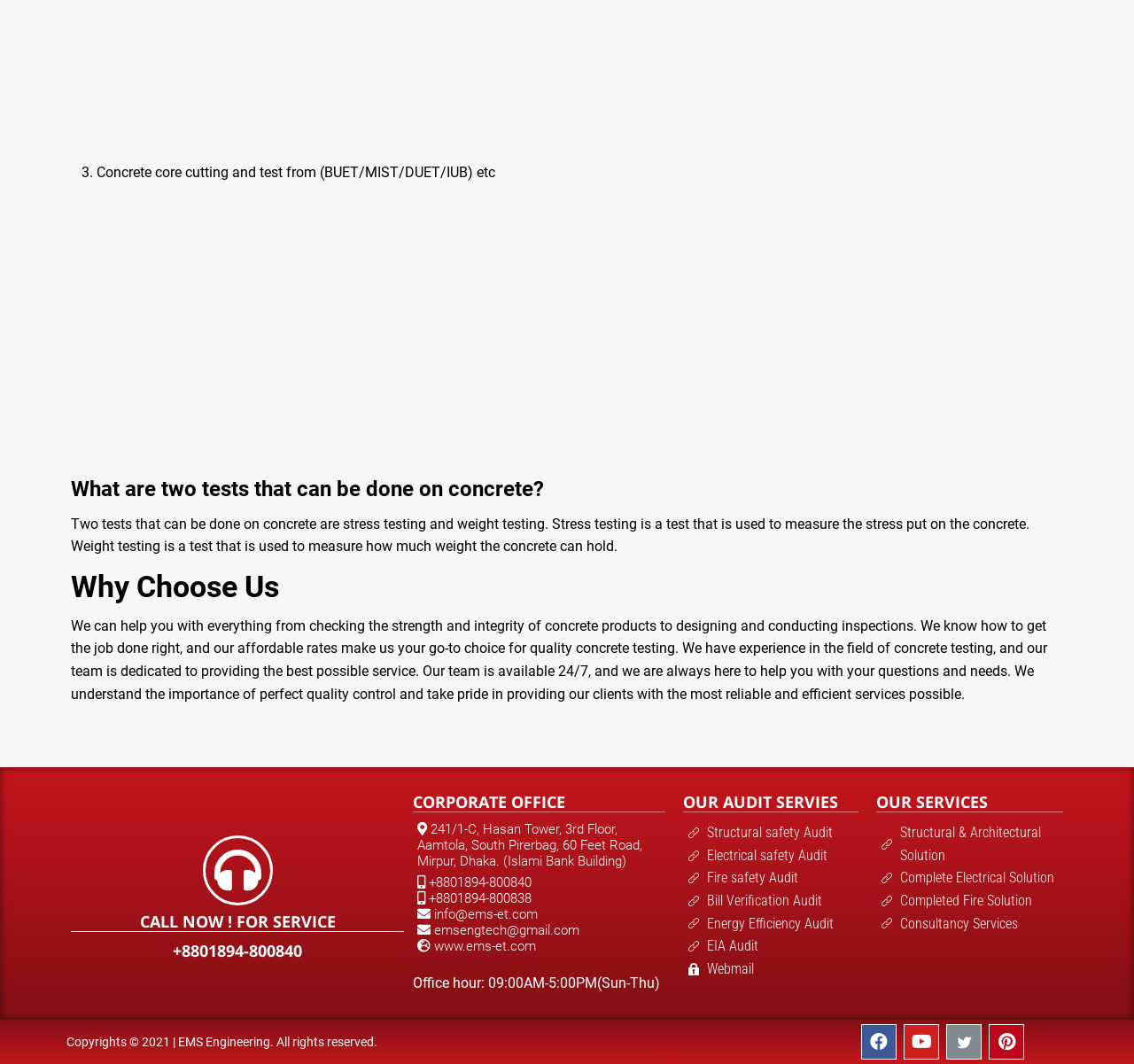Highlight the bounding box coordinates of the element that should be clicked to carry out the following instruction: "Contact through phone number +8801894-800840". The coordinates must be given as four float numbers ranging from 0 to 1, i.e., [left, top, right, bottom].

[0.152, 0.884, 0.266, 0.904]